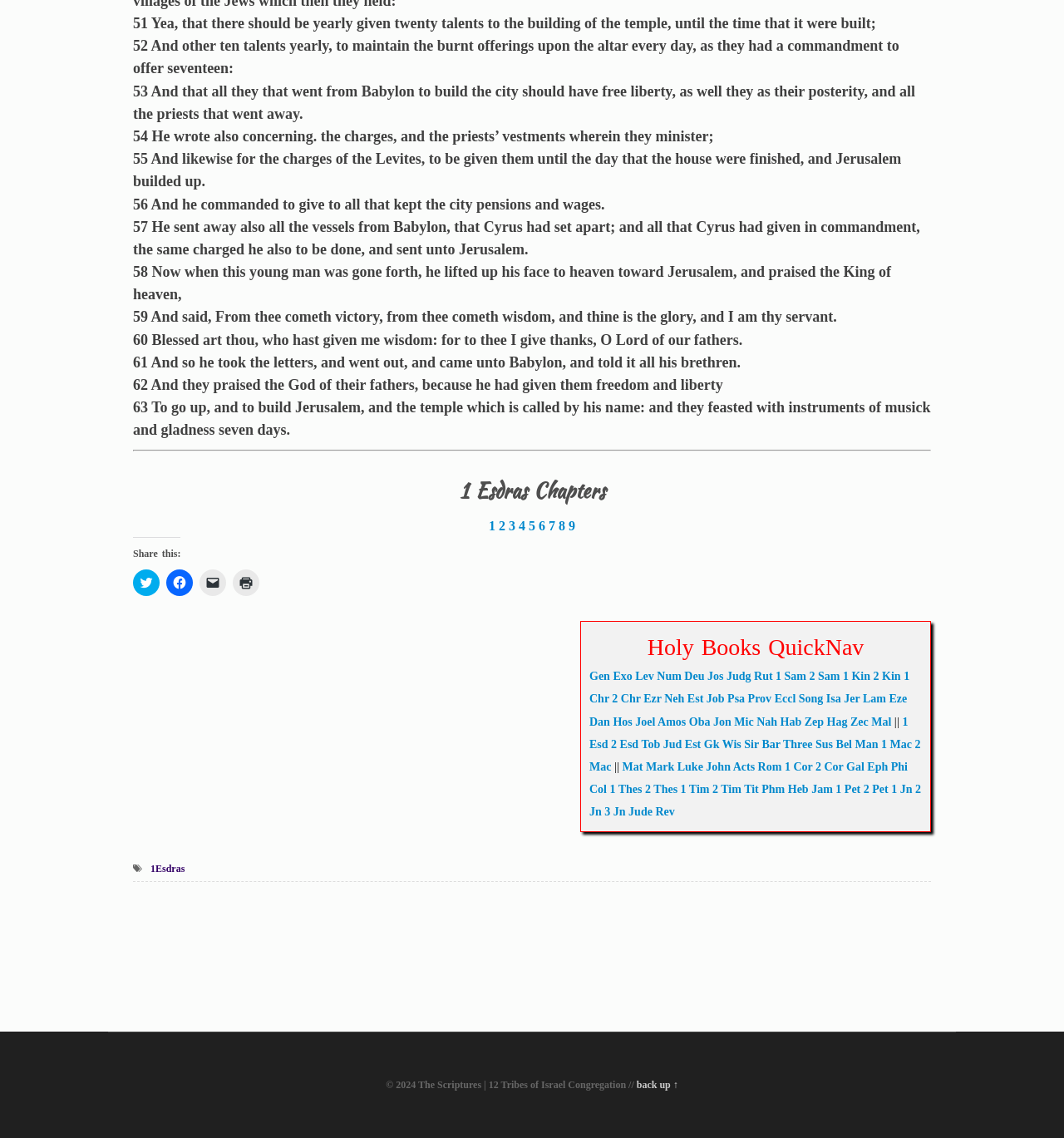Find the bounding box coordinates of the area to click in order to follow the instruction: "Click to print".

[0.219, 0.5, 0.244, 0.524]